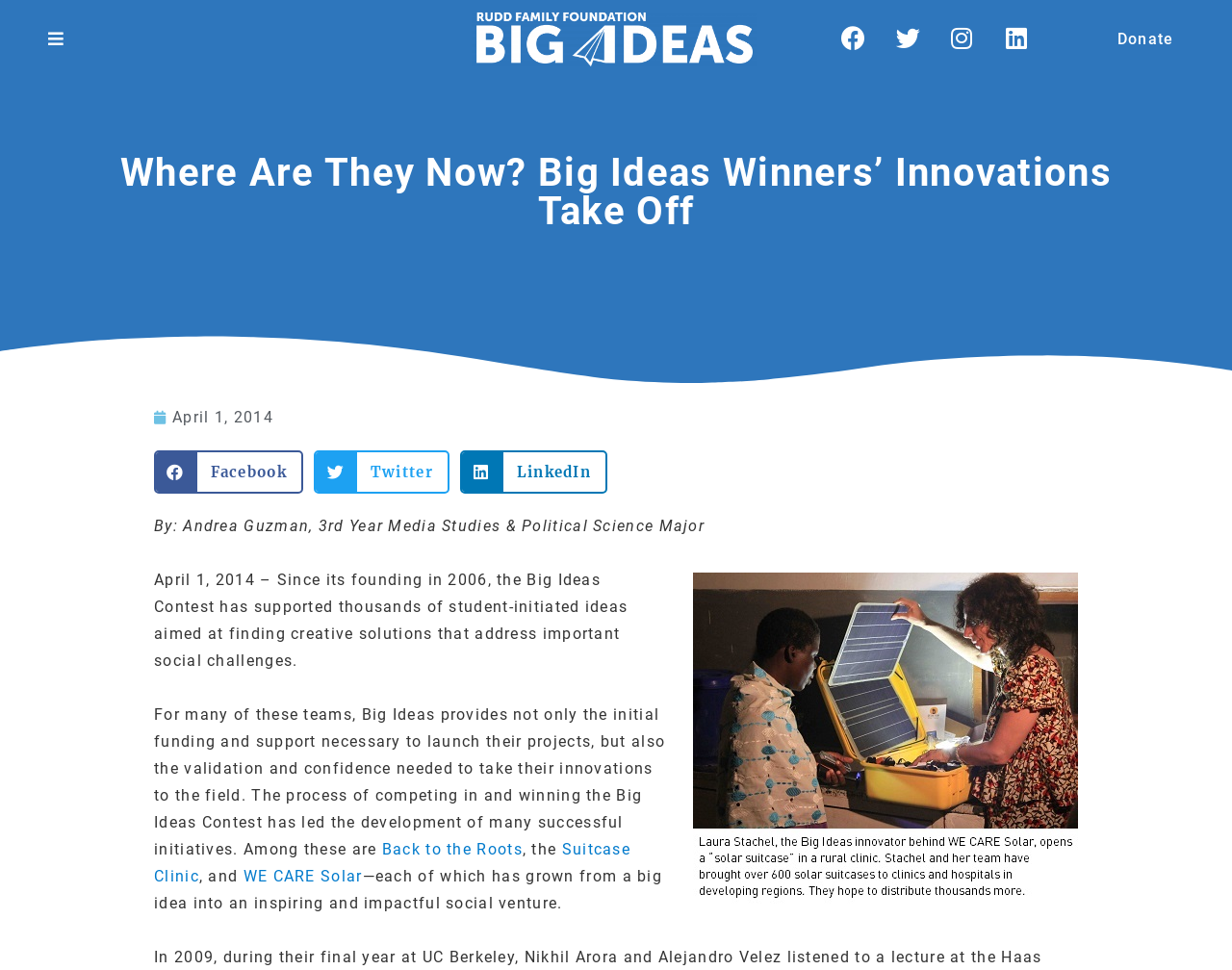Locate the UI element described by Suitcase Clinic and provide its bounding box coordinates. Use the format (top-left x, top-left y, bottom-right x, bottom-right y) with all values as floating point numbers between 0 and 1.

[0.125, 0.866, 0.512, 0.913]